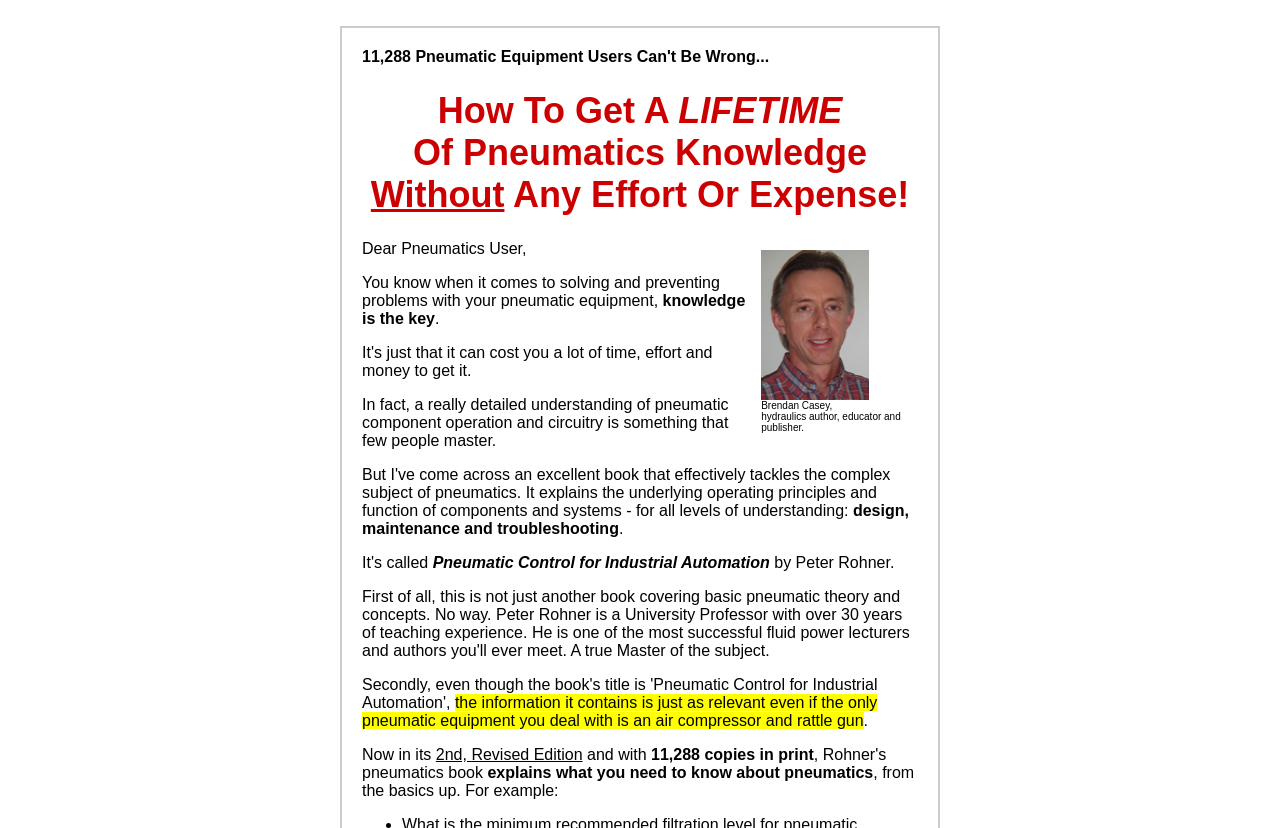What is the title of the book?
Using the image, answer in one word or phrase.

Pneumatic Control for Industrial Automation